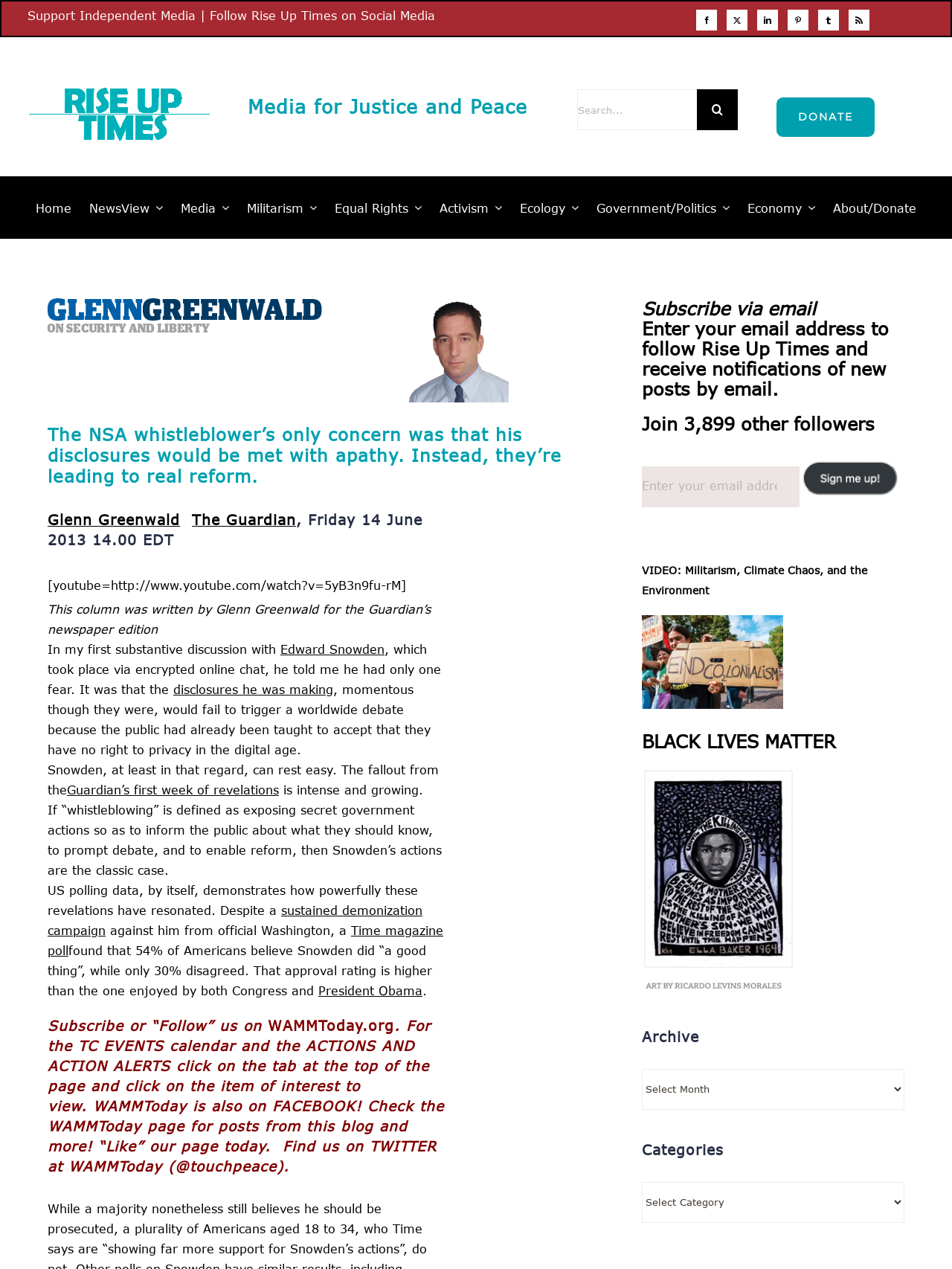Respond to the question below with a single word or phrase: What is the location of the 'Search' button?

Top-right corner